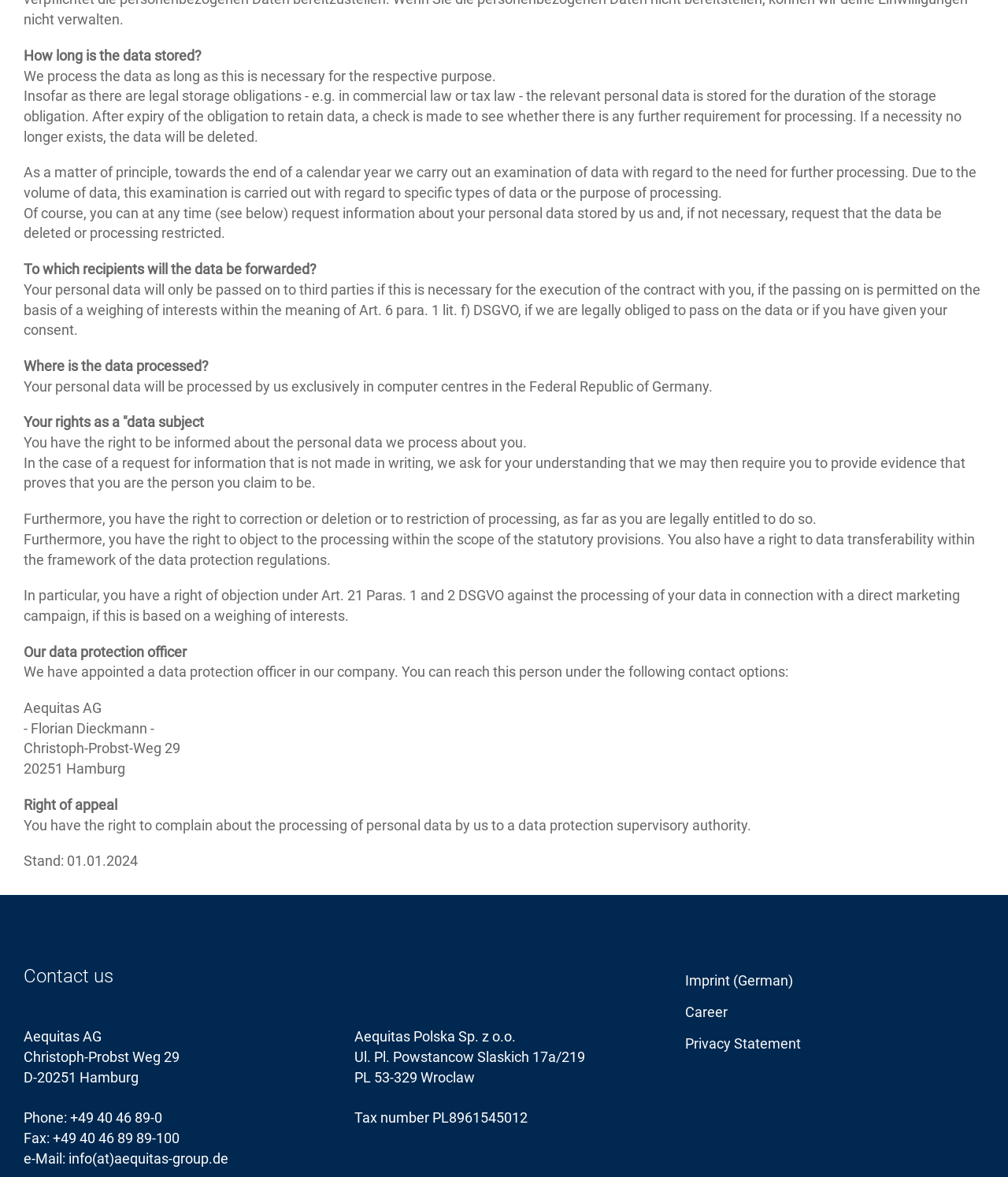How long is personal data stored?
Please give a detailed answer to the question using the information shown in the image.

The webpage states that personal data is stored as long as necessary for the respective purpose, implying that the storage period is until the purpose is fulfilled.